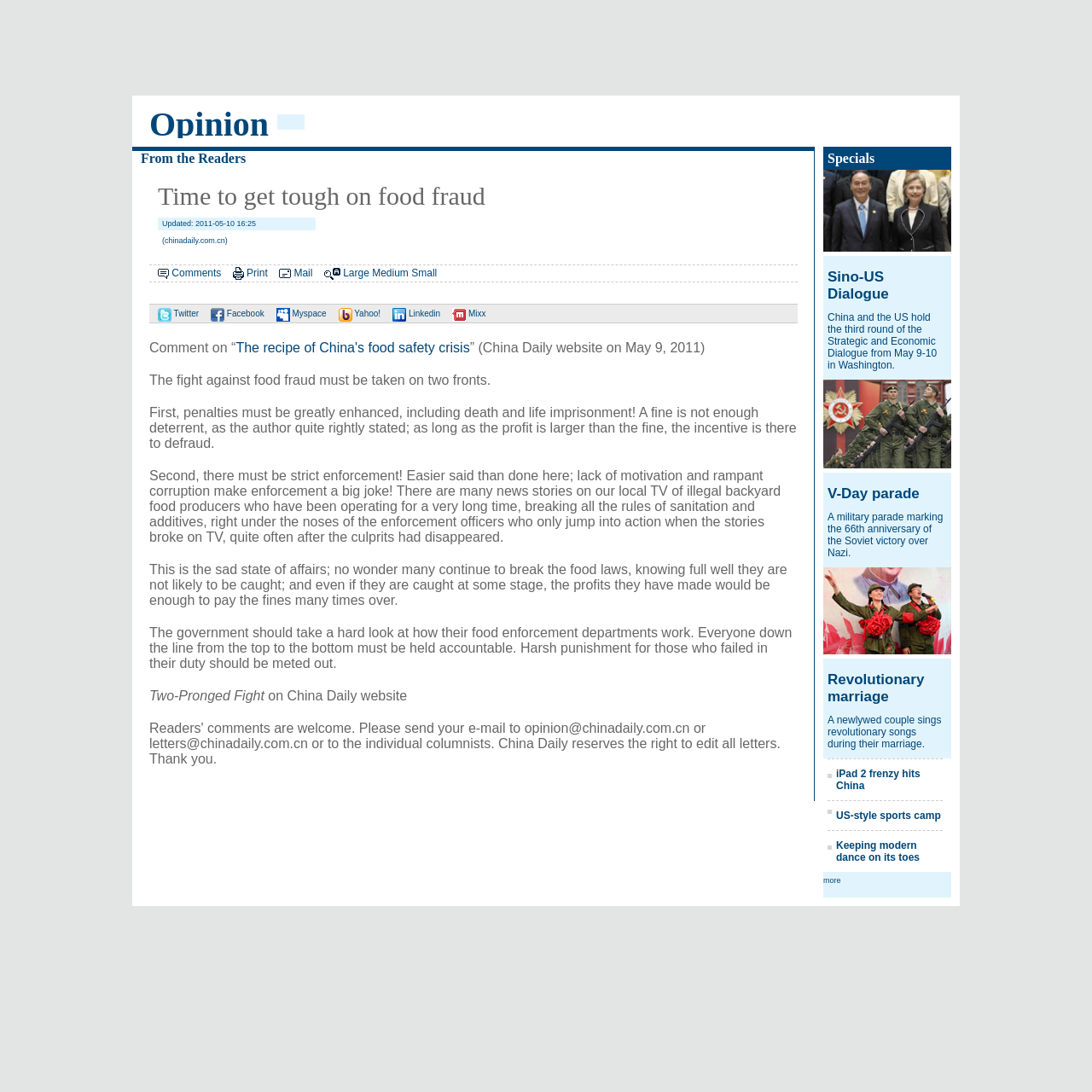Given the element description: "iPad 2 frenzy hits China", predict the bounding box coordinates of the UI element it refers to, using four float numbers between 0 and 1, i.e., [left, top, right, bottom].

[0.766, 0.703, 0.843, 0.725]